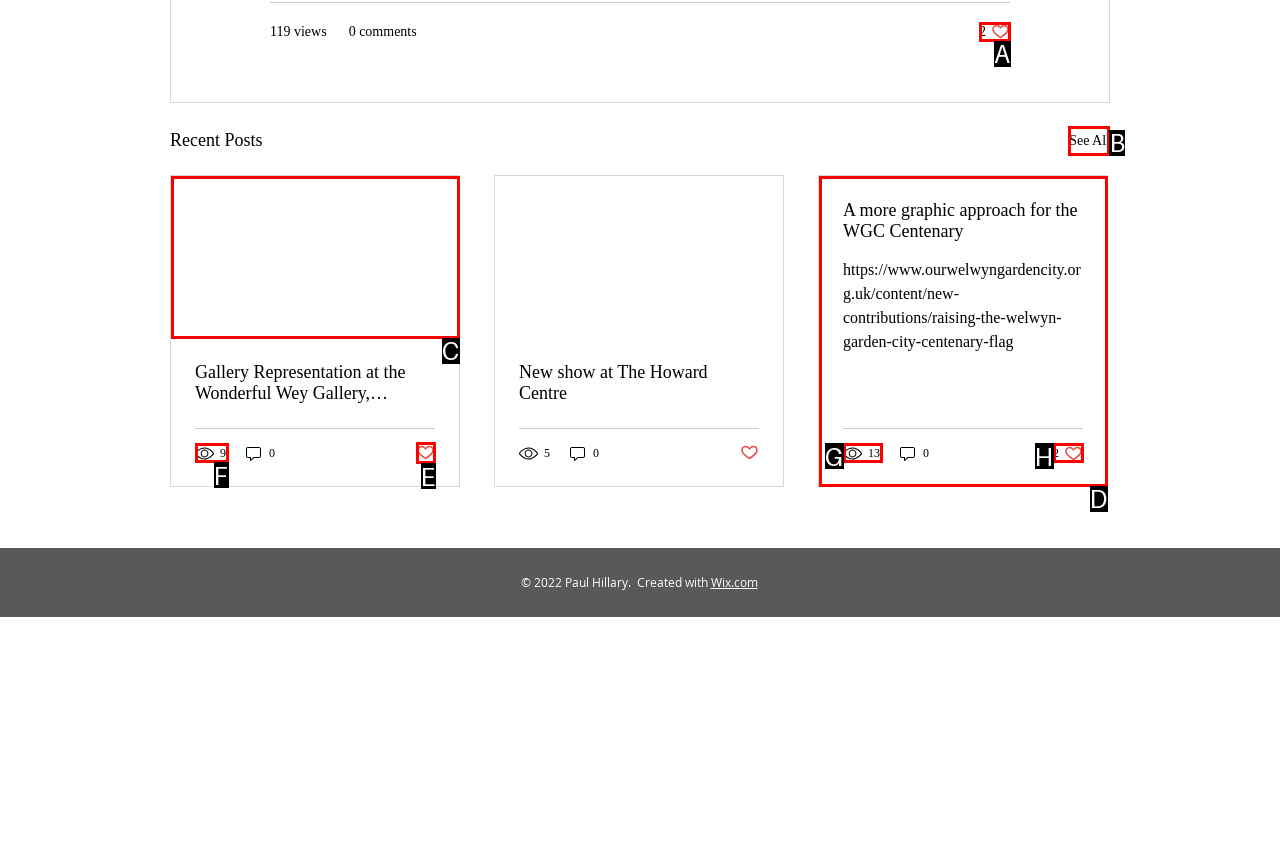Point out the option that needs to be clicked to fulfill the following instruction: See all recent posts
Answer with the letter of the appropriate choice from the listed options.

B